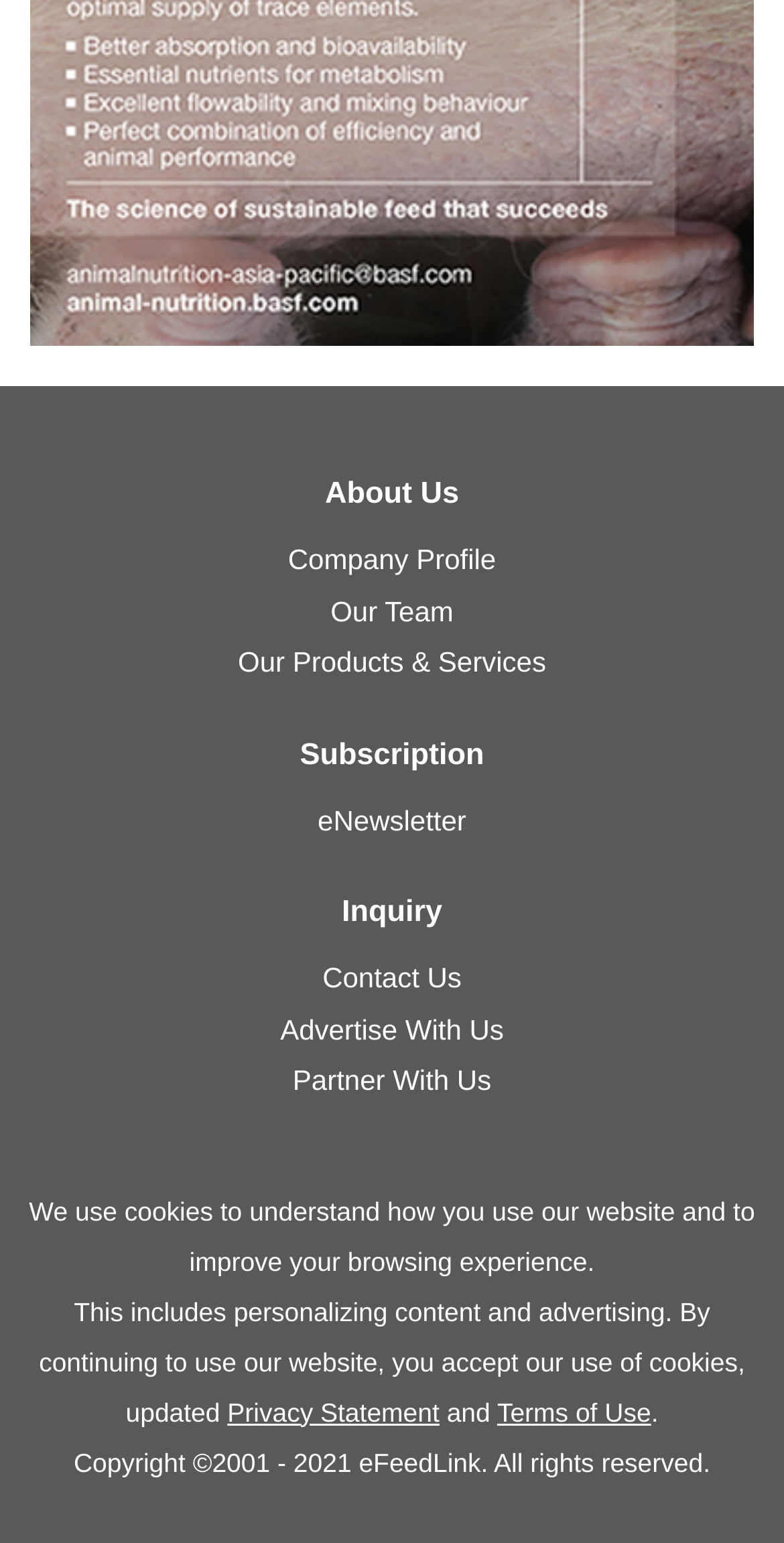Please indicate the bounding box coordinates of the element's region to be clicked to achieve the instruction: "Learn about our team". Provide the coordinates as four float numbers between 0 and 1, i.e., [left, top, right, bottom].

[0.422, 0.385, 0.578, 0.406]